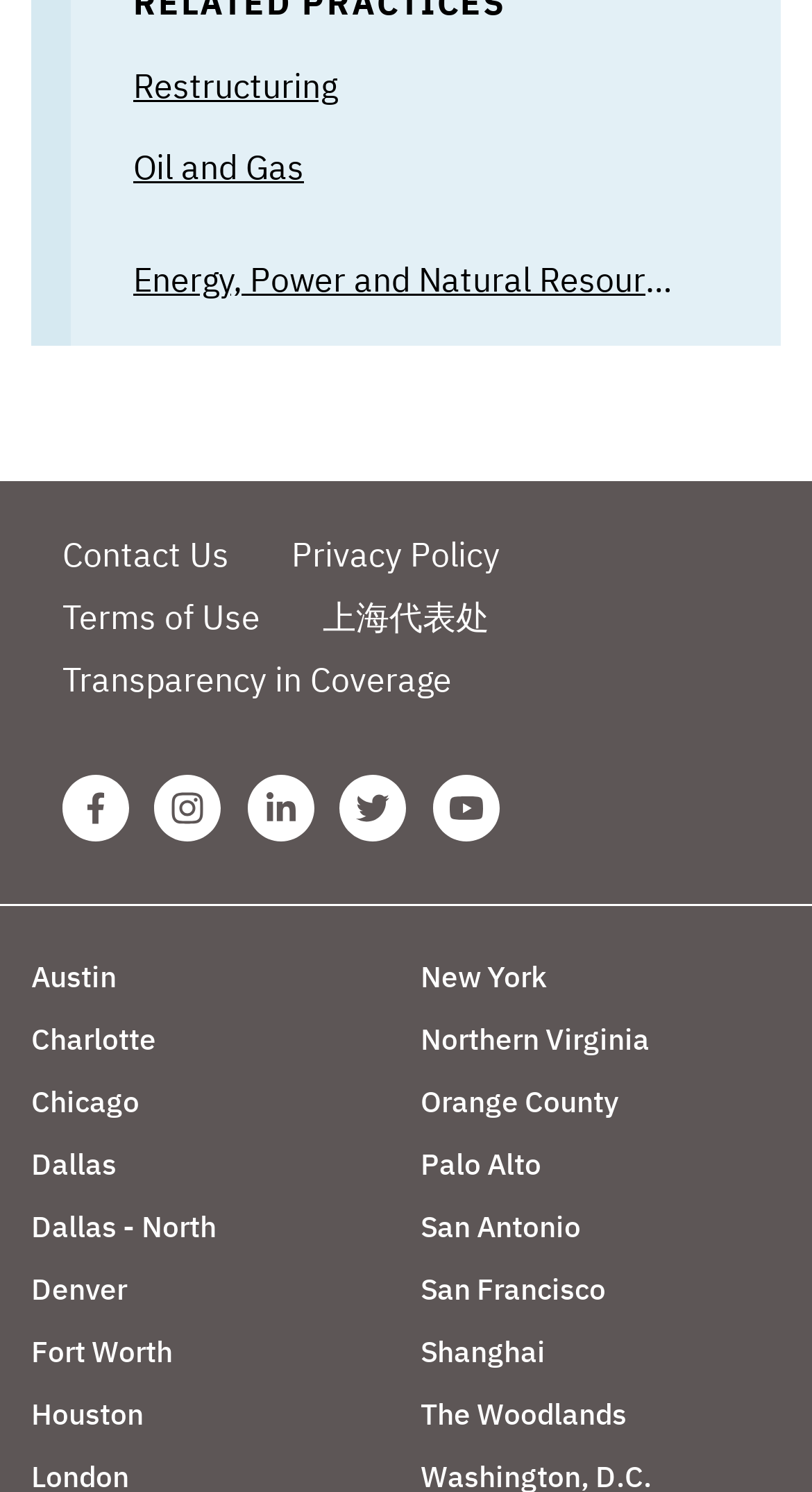Identify the bounding box coordinates of the region that needs to be clicked to carry out this instruction: "Contact Us". Provide these coordinates as four float numbers ranging from 0 to 1, i.e., [left, top, right, bottom].

[0.077, 0.357, 0.282, 0.385]